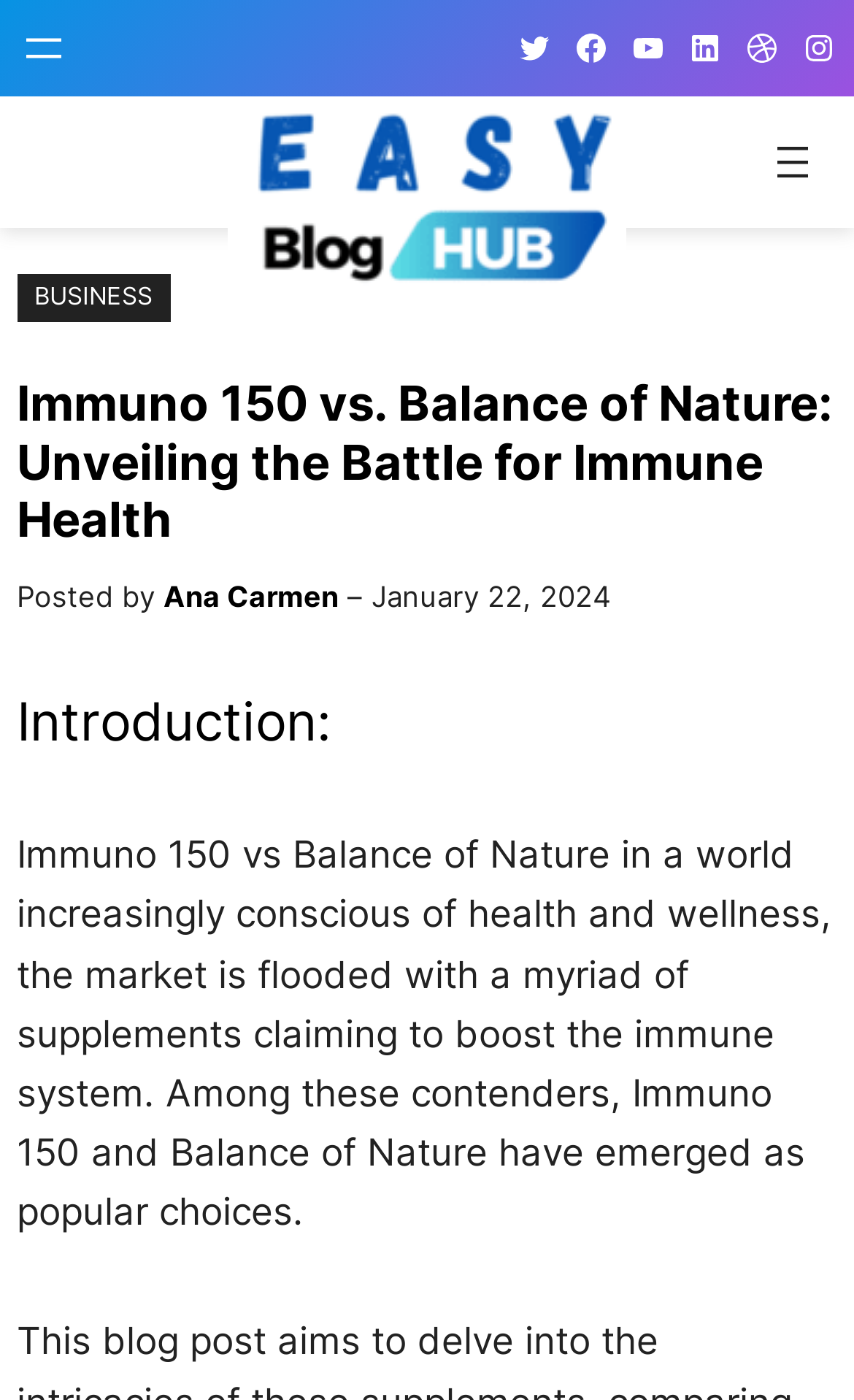Provide a brief response in the form of a single word or phrase:
How many social media links are present?

7